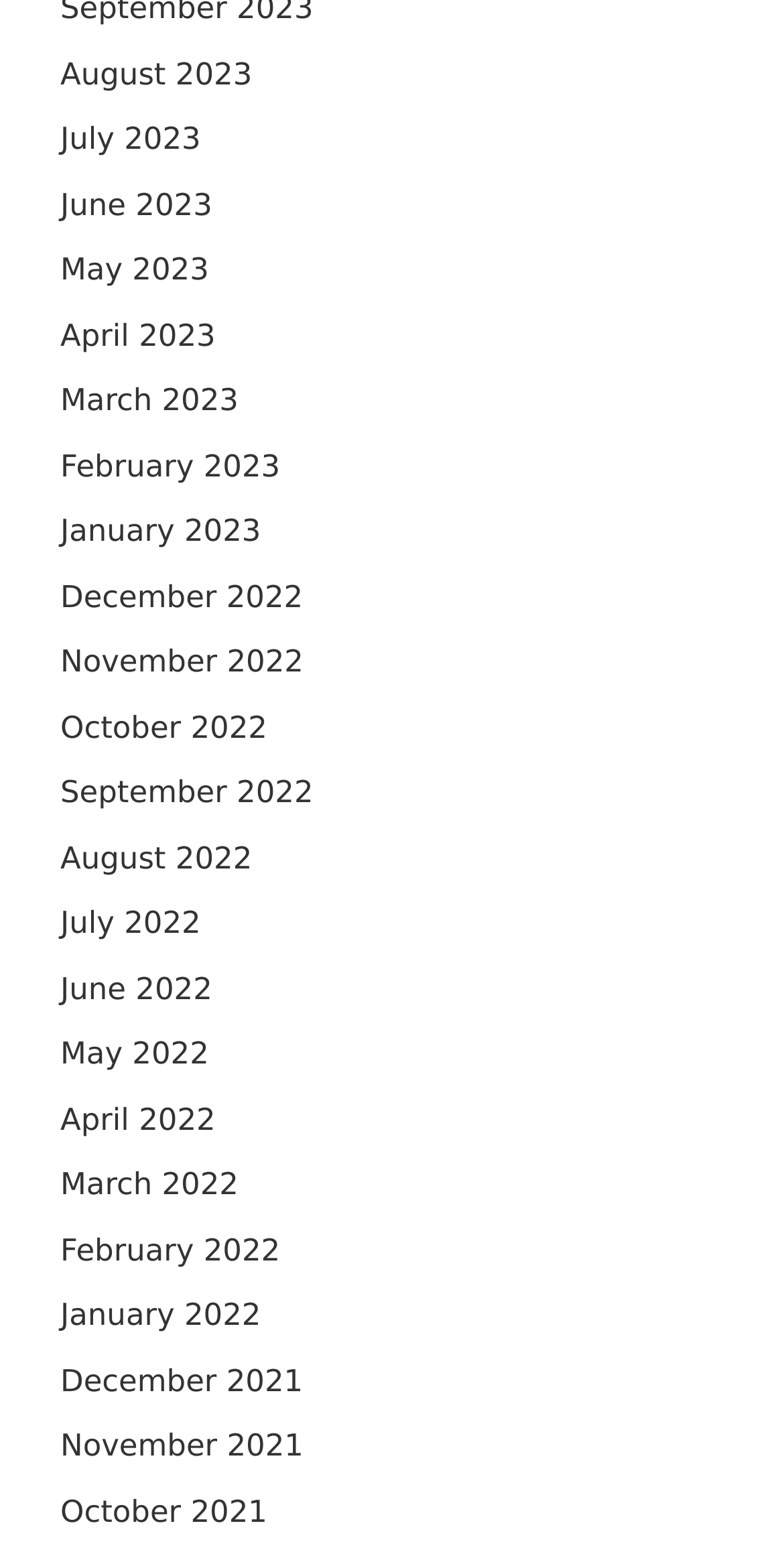Please locate the bounding box coordinates of the element's region that needs to be clicked to follow the instruction: "Check December 2021". The bounding box coordinates should be provided as four float numbers between 0 and 1, i.e., [left, top, right, bottom].

[0.077, 0.878, 0.386, 0.901]